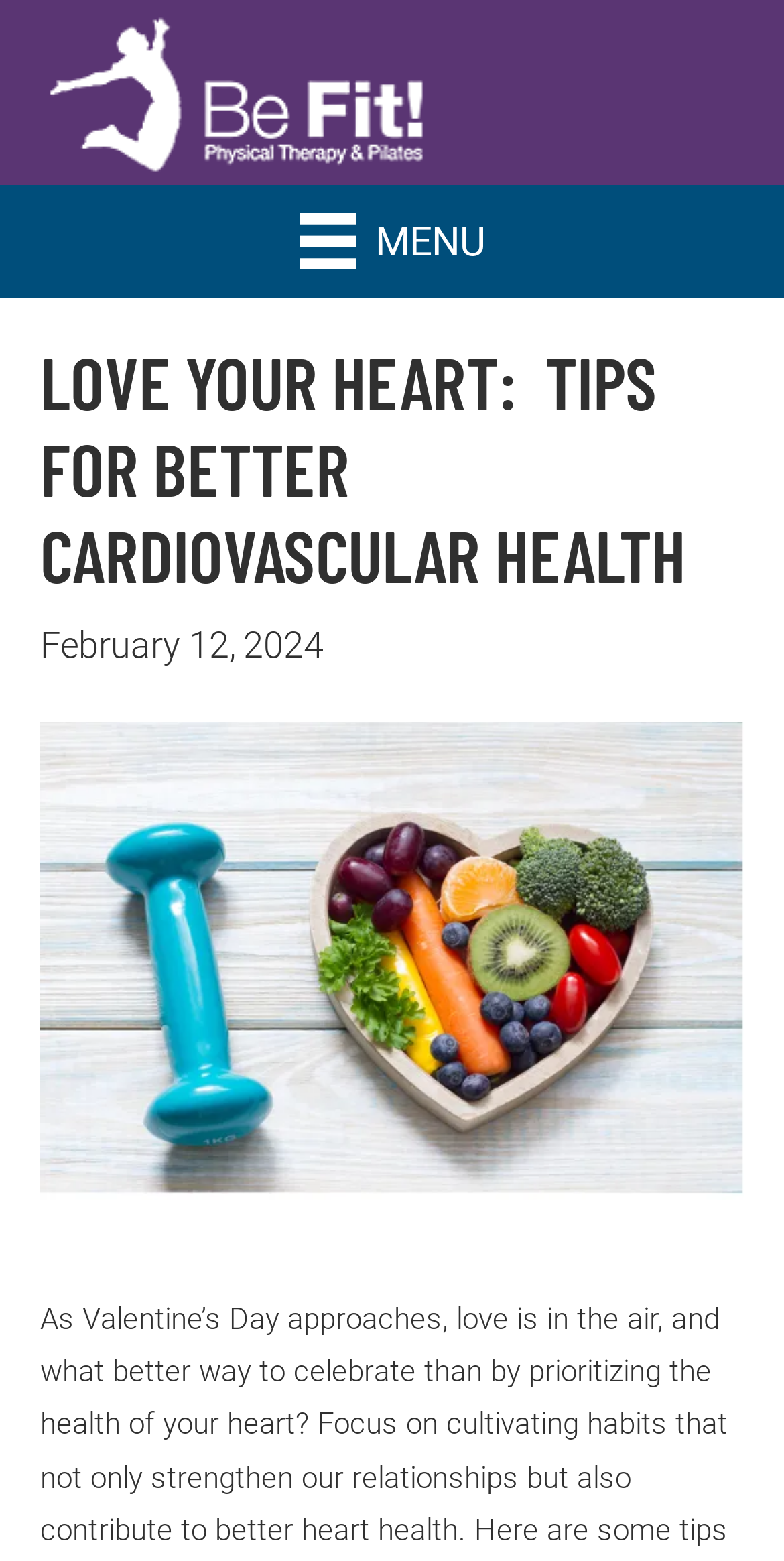What is the main topic of the webpage?
Give a one-word or short phrase answer based on the image.

Cardiovascular Health